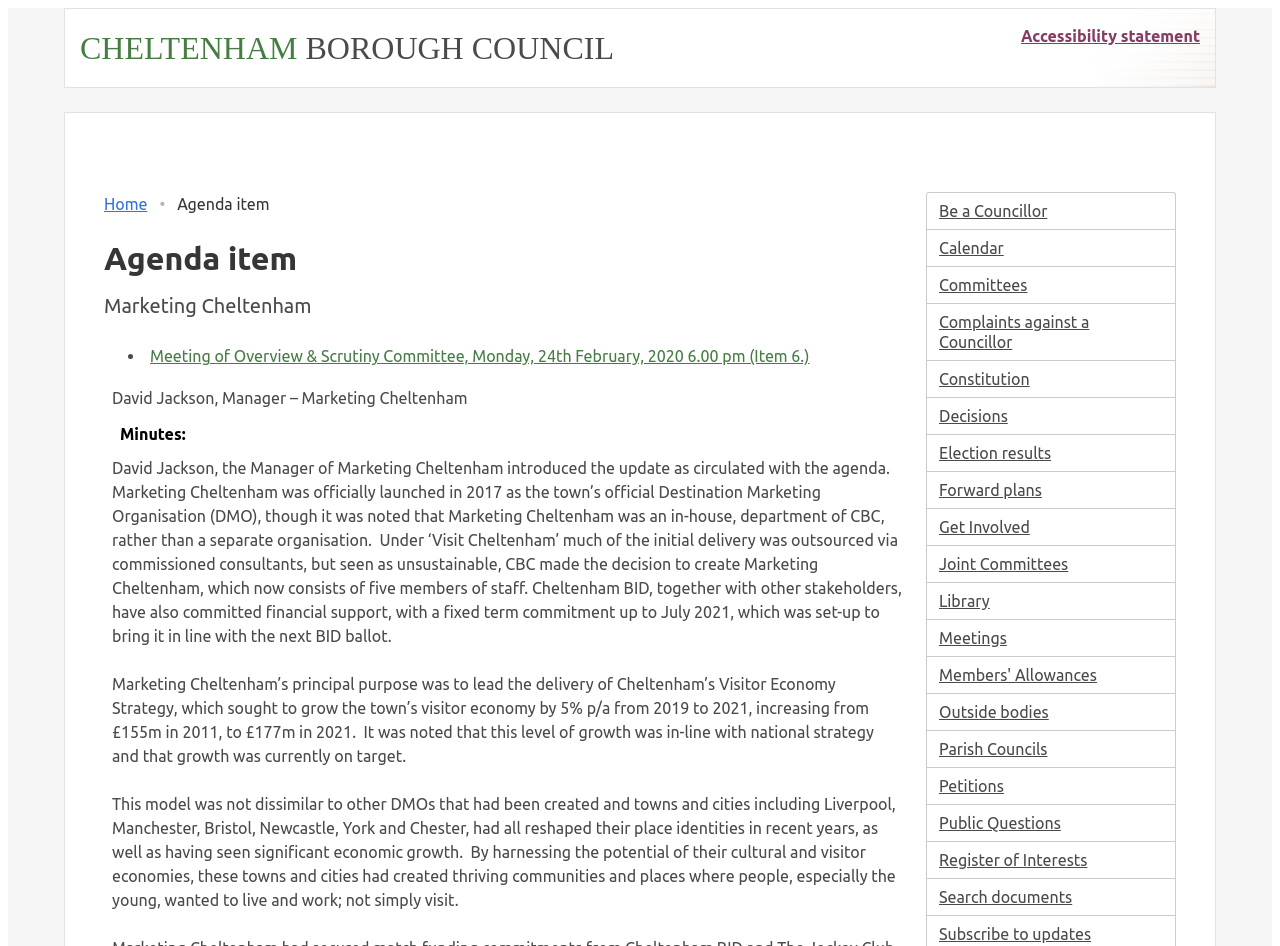Find the bounding box coordinates for the element that must be clicked to complete the instruction: "Visit 'Home'". The coordinates should be four float numbers between 0 and 1, indicated as [left, top, right, bottom].

[0.081, 0.203, 0.125, 0.228]